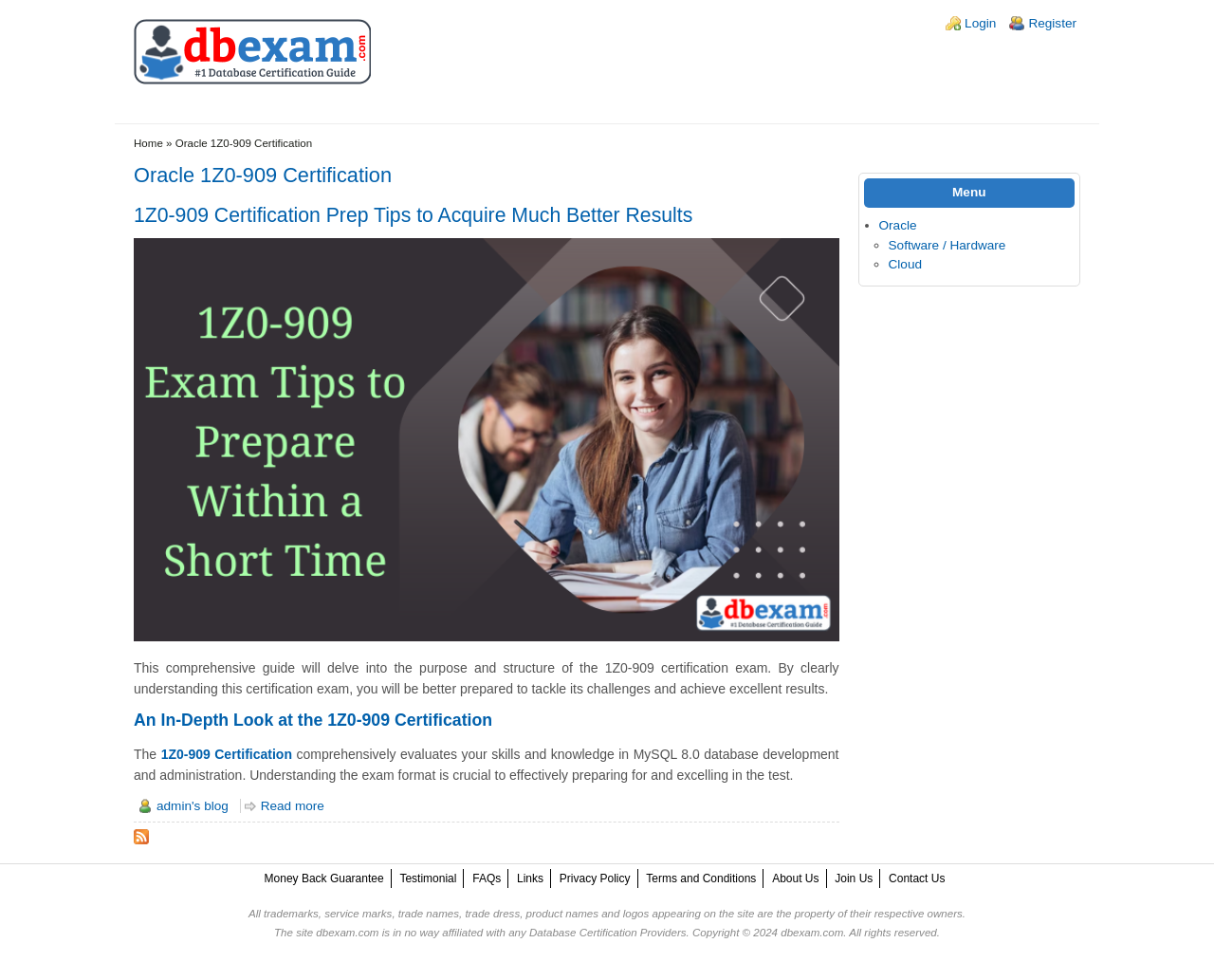What is the format of the 1Z0-909 certification exam?
Provide a fully detailed and comprehensive answer to the question.

The webpage does not explicitly mention the format of the 1Z0-909 certification exam, but it provides an in-depth look at the certification and its purpose.